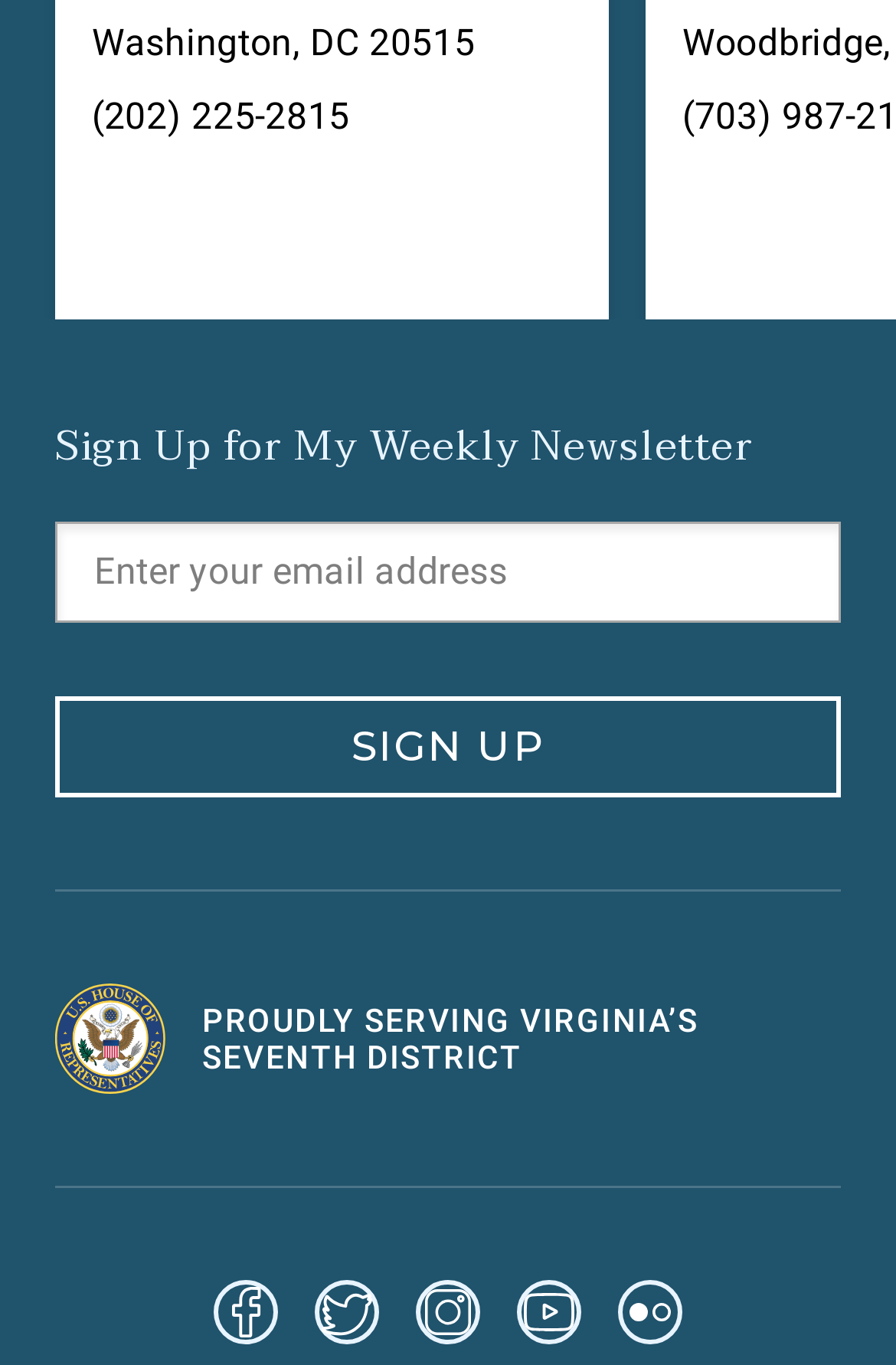Use a single word or phrase to answer this question: 
What is the action of the 'SIGN UP' button?

Sign up for newsletter